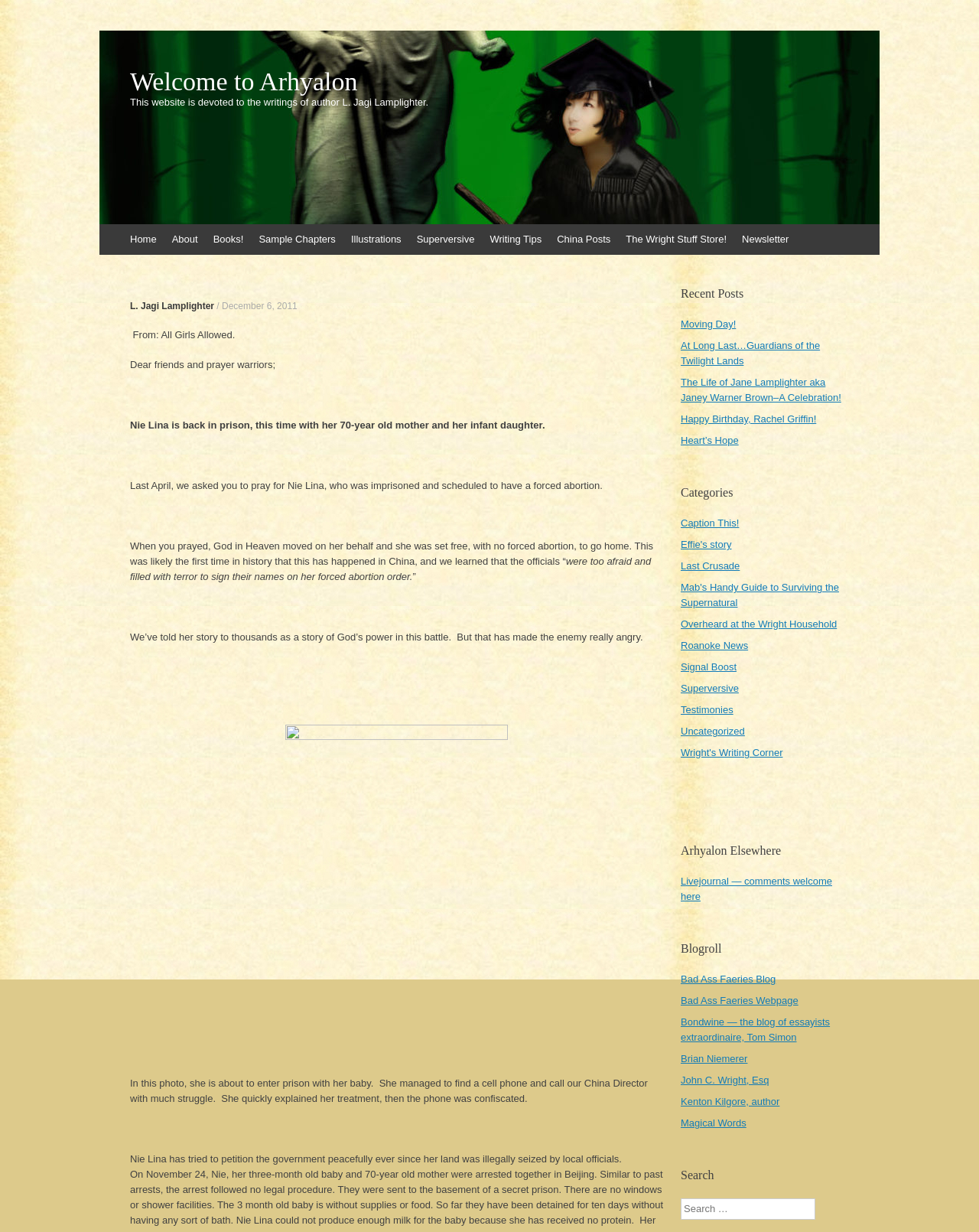Provide the bounding box coordinates of the HTML element this sentence describes: "Kenton Kilgore, author". The bounding box coordinates consist of four float numbers between 0 and 1, i.e., [left, top, right, bottom].

[0.695, 0.889, 0.796, 0.899]